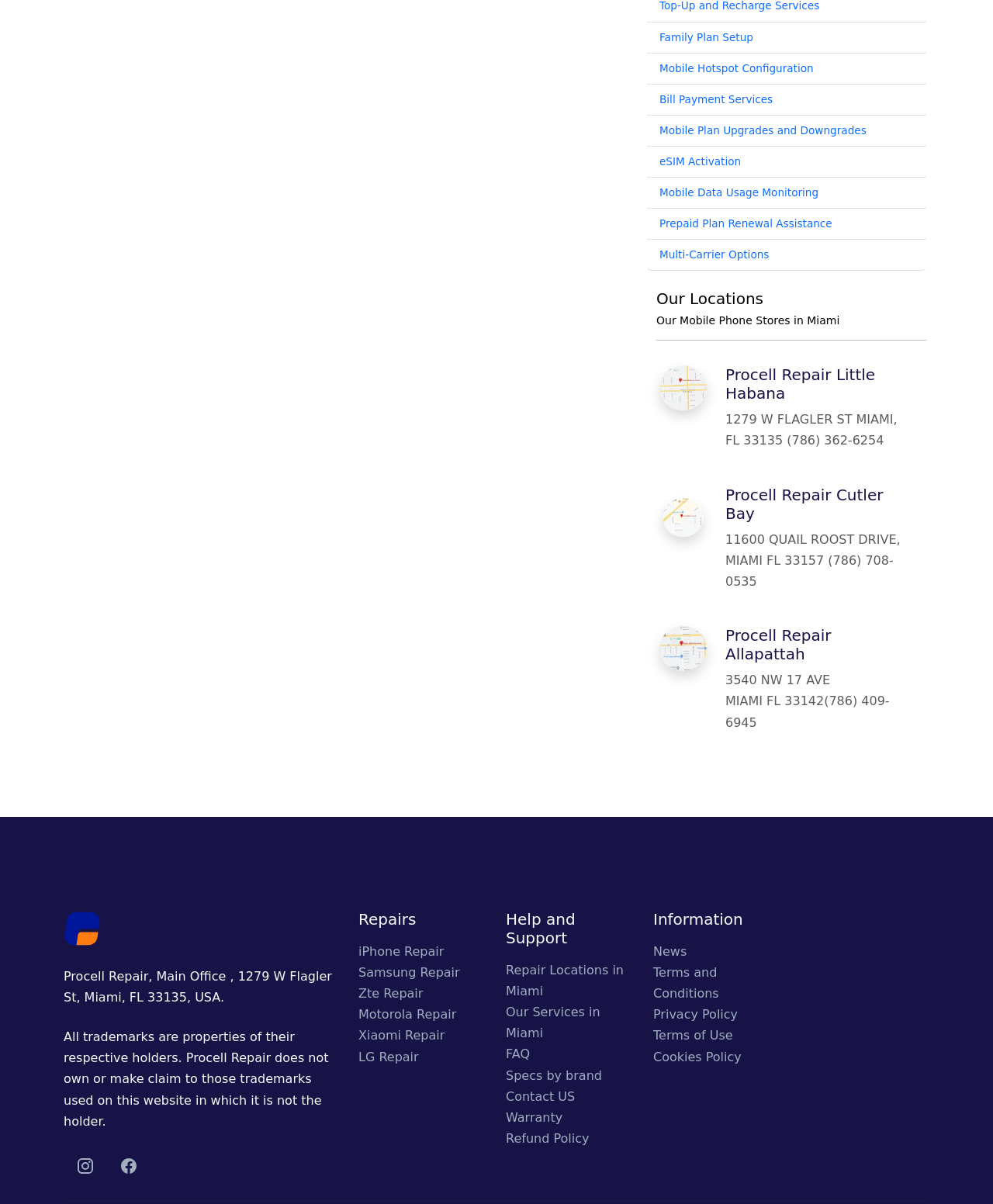What is the main service provided by Procell Repair?
Based on the image, give a one-word or short phrase answer.

Device repair